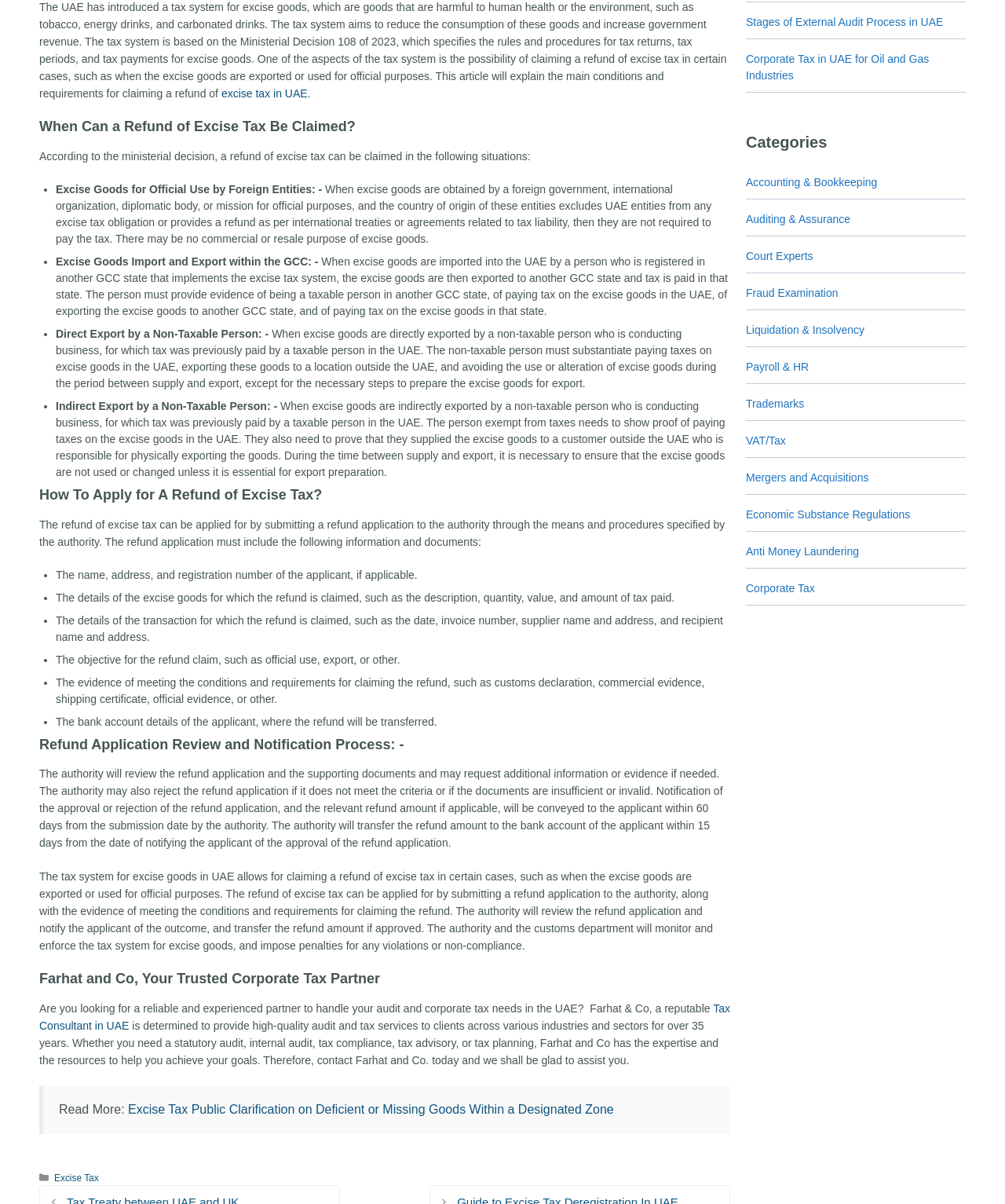Find the bounding box of the UI element described as: "Payroll & HR". The bounding box coordinates should be given as four float values between 0 and 1, i.e., [left, top, right, bottom].

[0.745, 0.134, 0.96, 0.157]